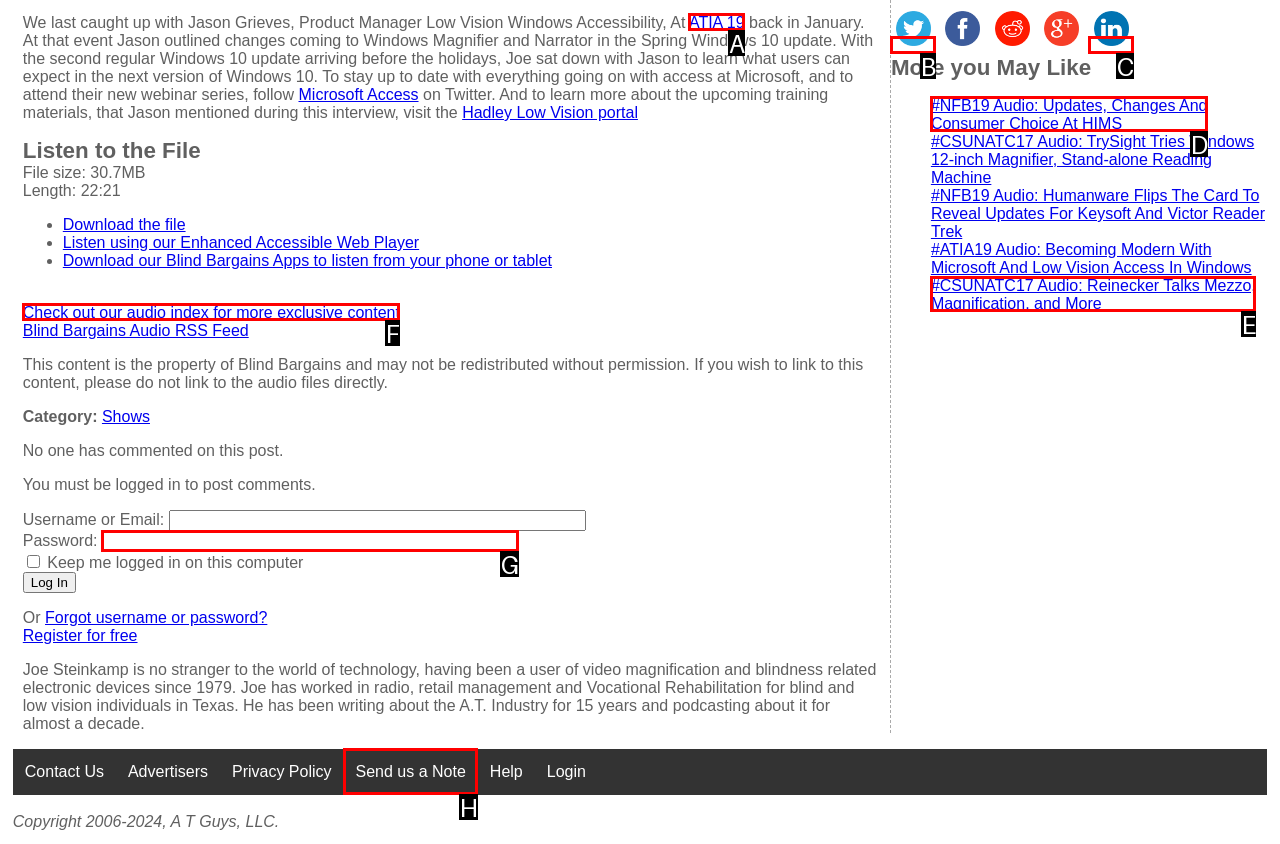Select the appropriate option that fits: alt="Twitter"
Reply with the letter of the correct choice.

B